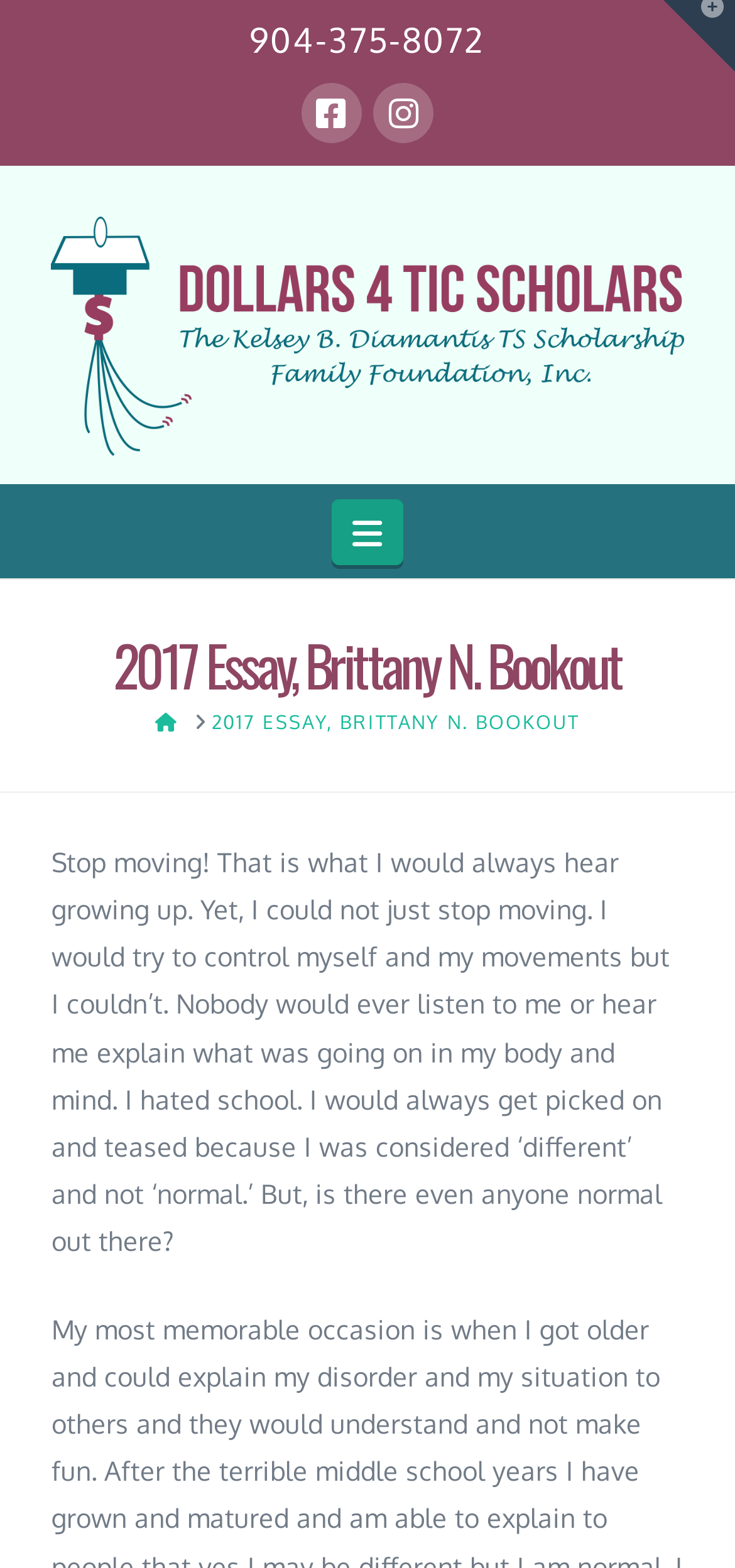How many social media links are there?
Please respond to the question thoroughly and include all relevant details.

I counted the number of link elements with the text 'Facebook' and 'Instagram' located at the top of the webpage, and found that there are two social media links.